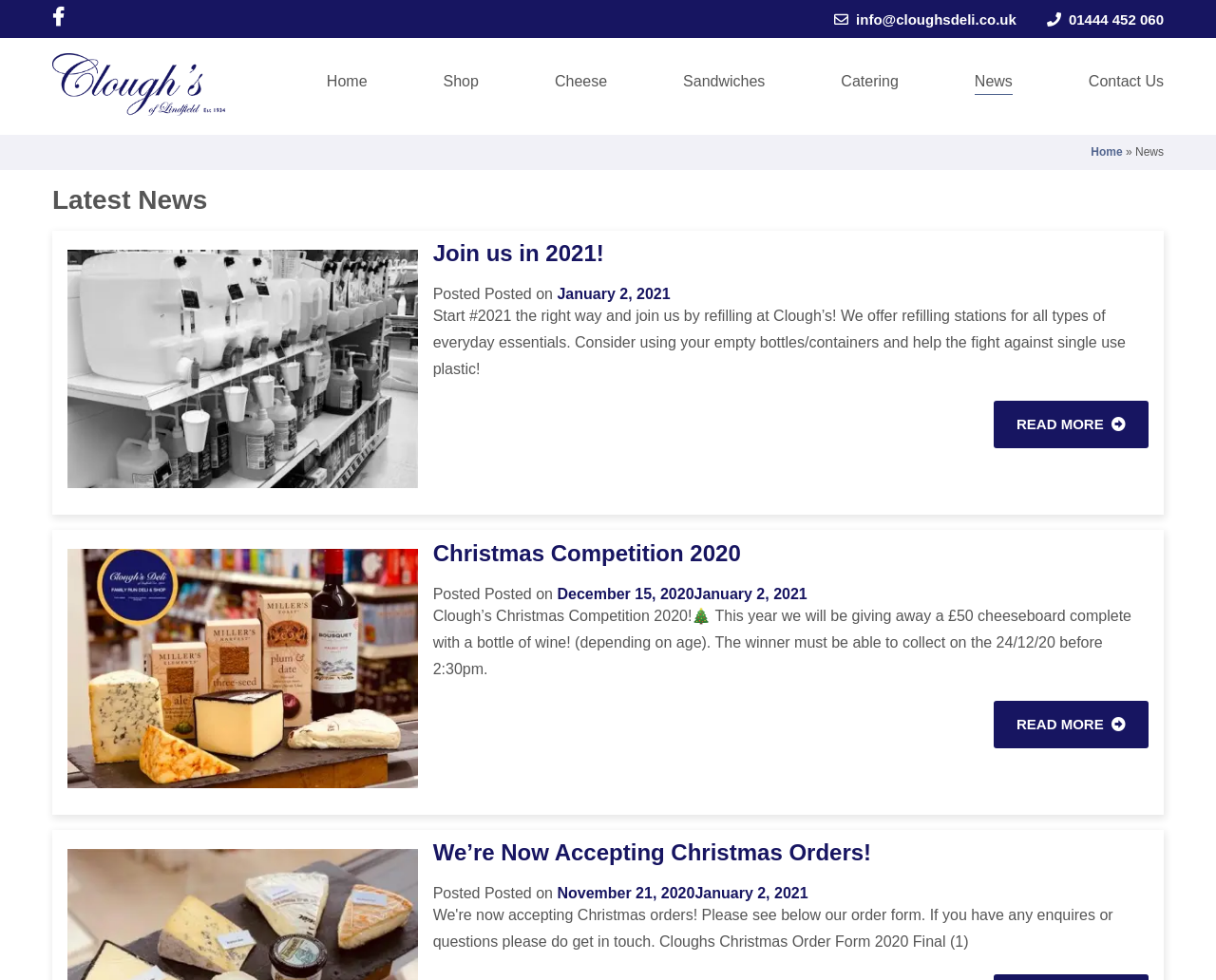Determine the bounding box coordinates of the element's region needed to click to follow the instruction: "Visit the Home page". Provide these coordinates as four float numbers between 0 and 1, formatted as [left, top, right, bottom].

[0.269, 0.068, 0.314, 0.108]